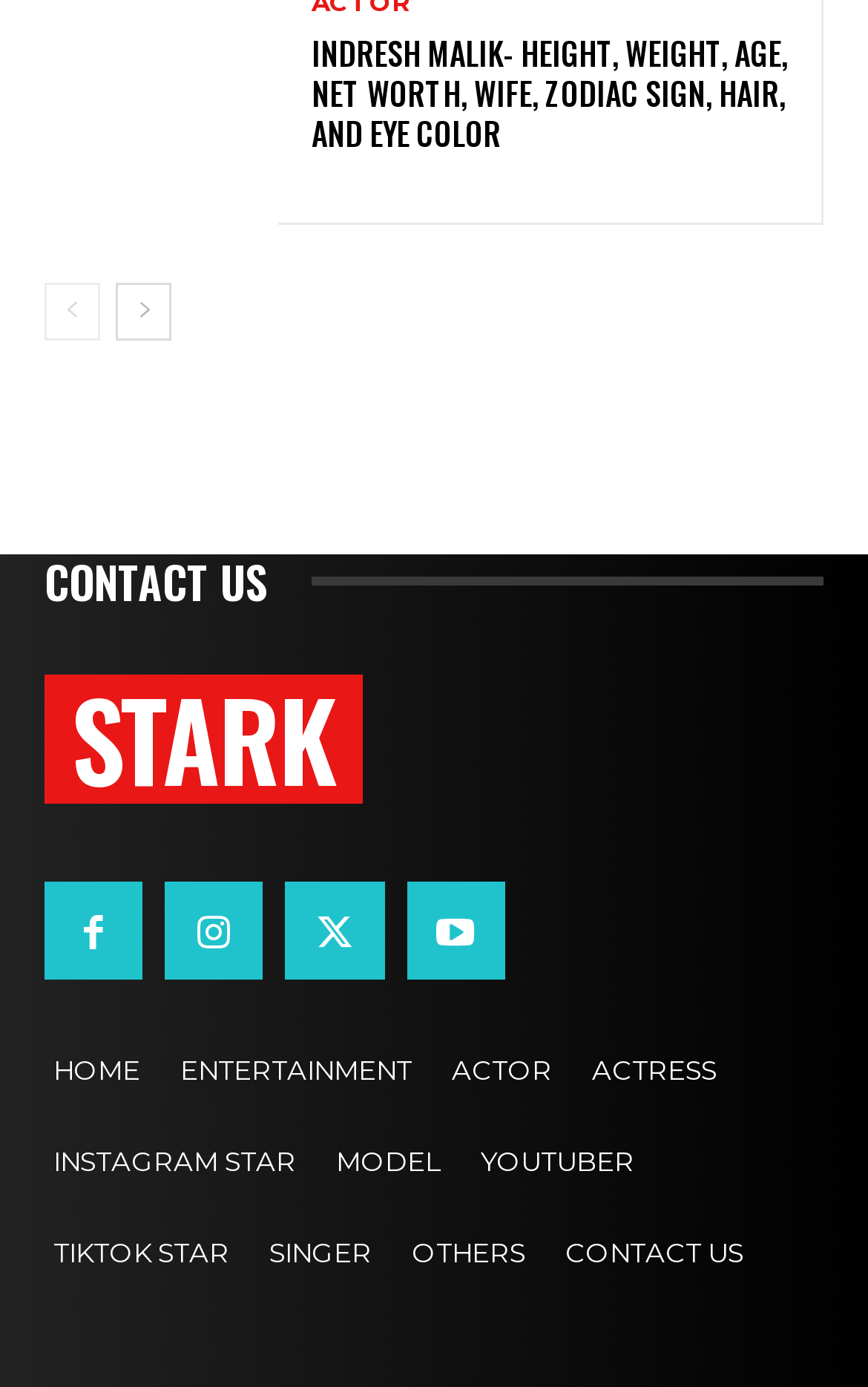Kindly determine the bounding box coordinates for the clickable area to achieve the given instruction: "Navigate to home page".

[0.038, 0.739, 0.185, 0.805]